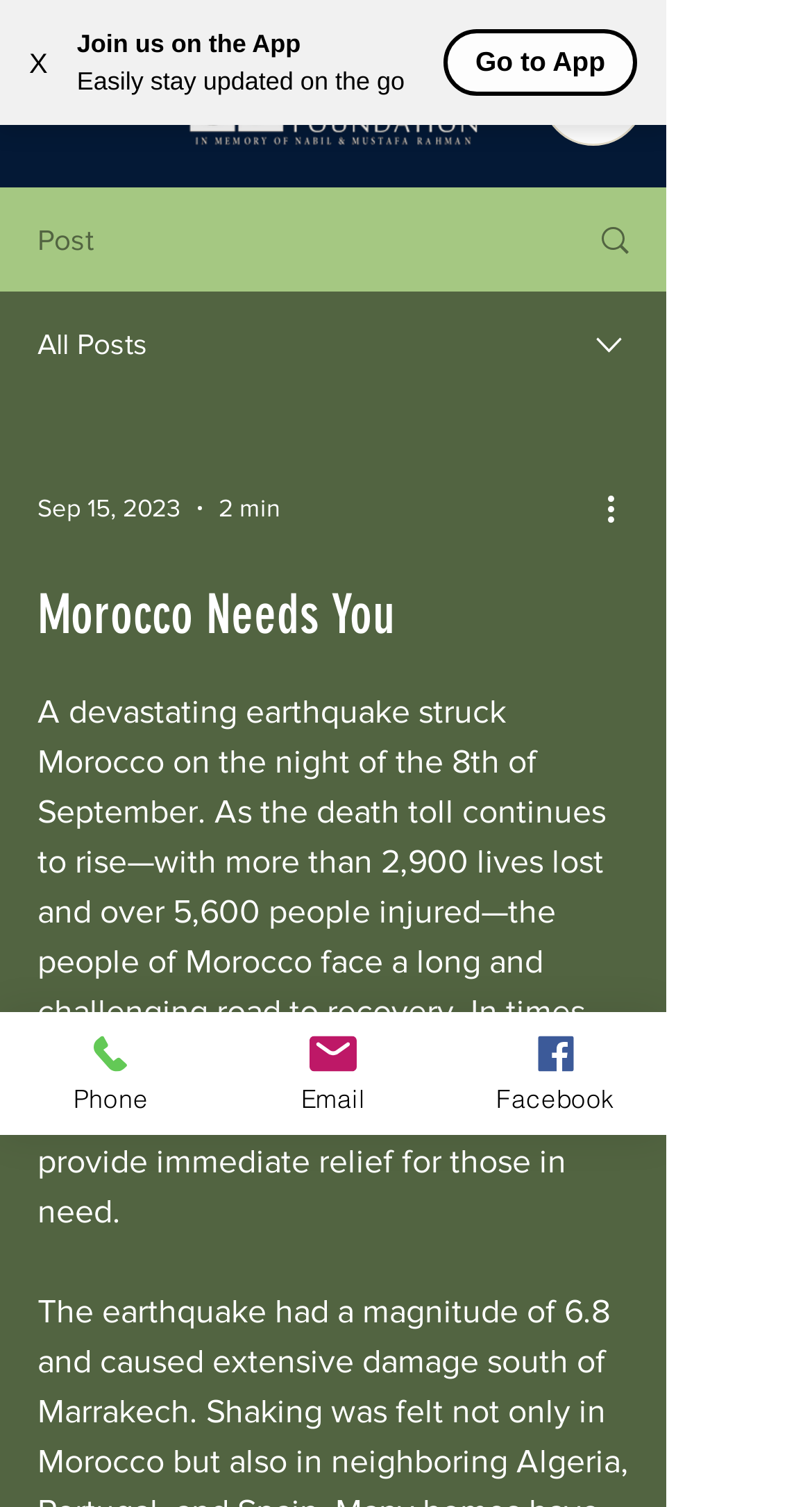Highlight the bounding box coordinates of the element you need to click to perform the following instruction: "Go to App."

[0.585, 0.03, 0.745, 0.051]